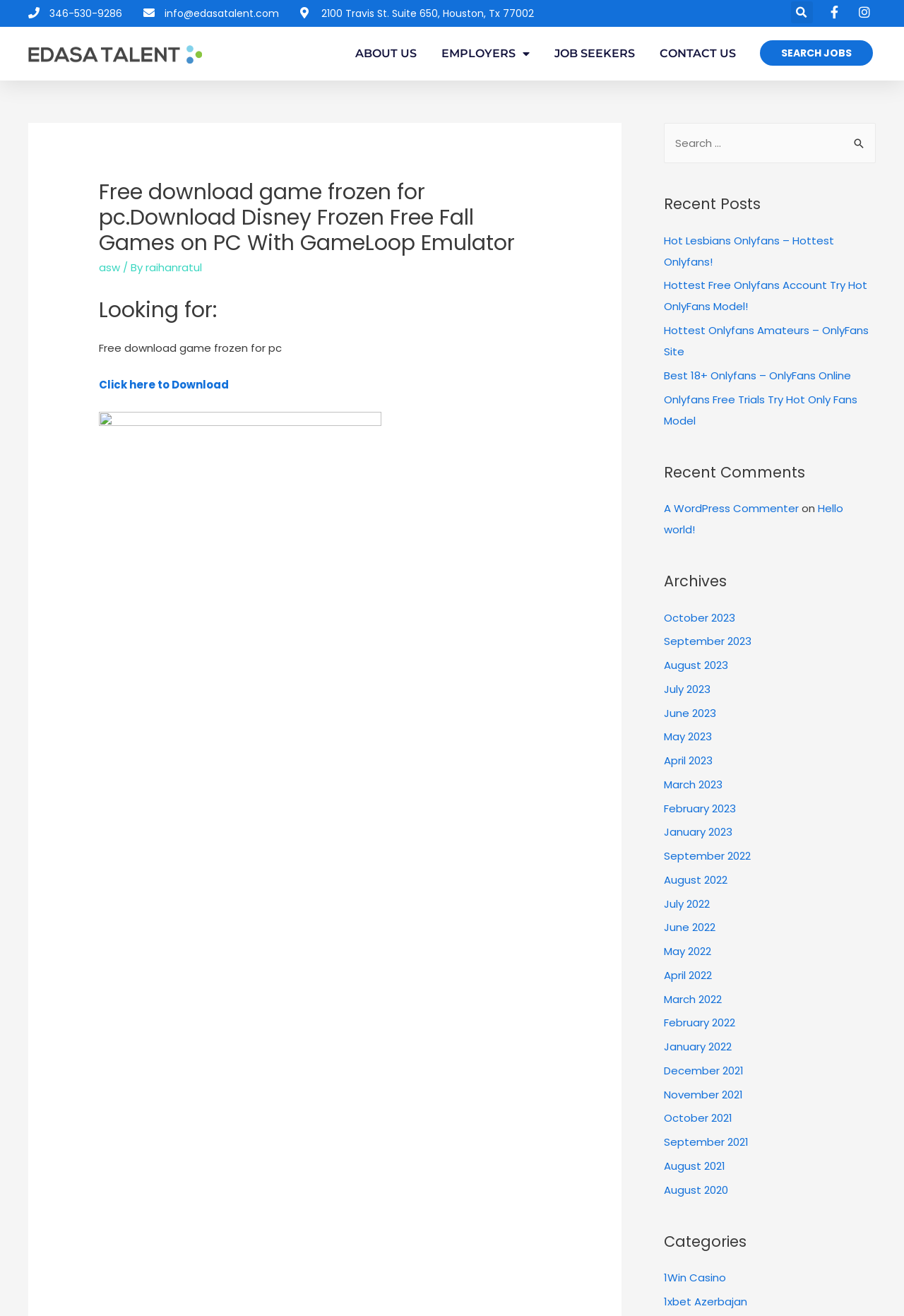Provide the bounding box coordinates of the HTML element this sentence describes: "Employers".

[0.488, 0.028, 0.586, 0.053]